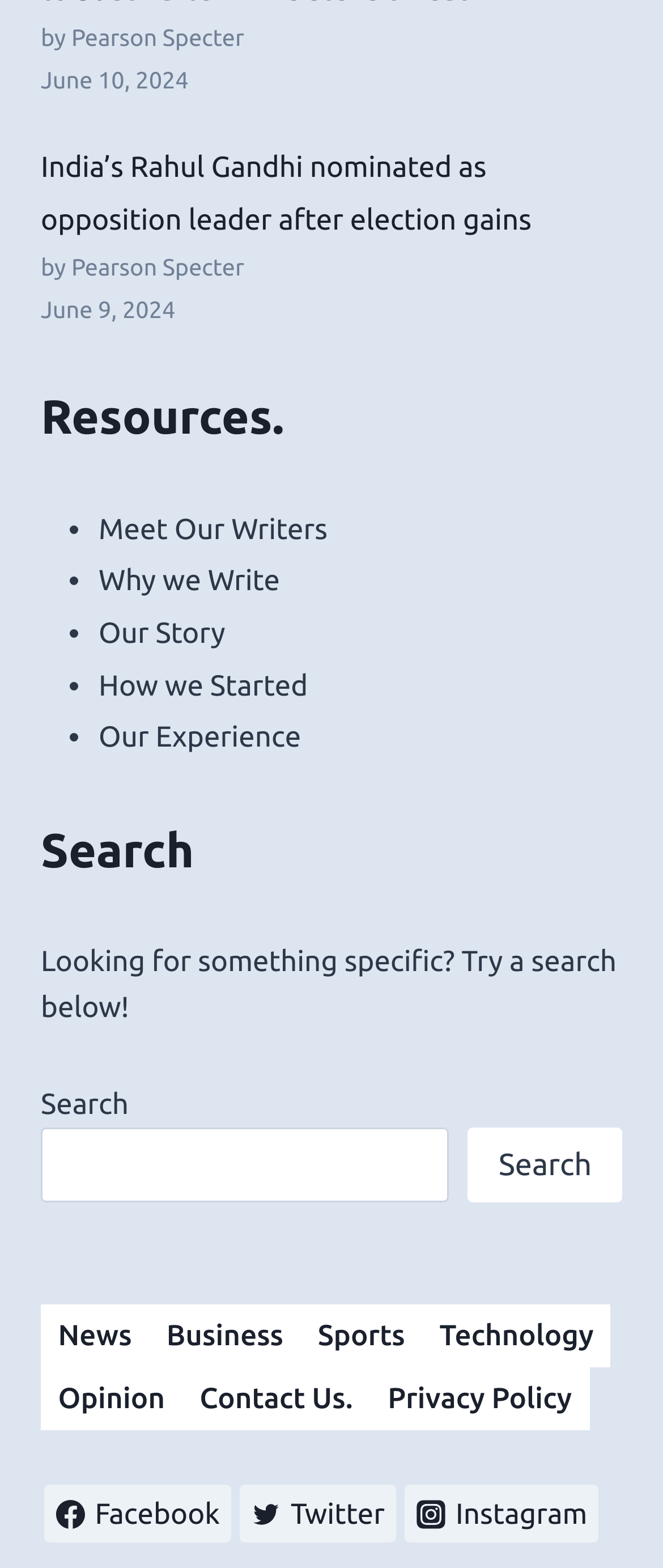Please predict the bounding box coordinates of the element's region where a click is necessary to complete the following instruction: "Check opinion articles". The coordinates should be represented by four float numbers between 0 and 1, i.e., [left, top, right, bottom].

[0.062, 0.872, 0.275, 0.912]